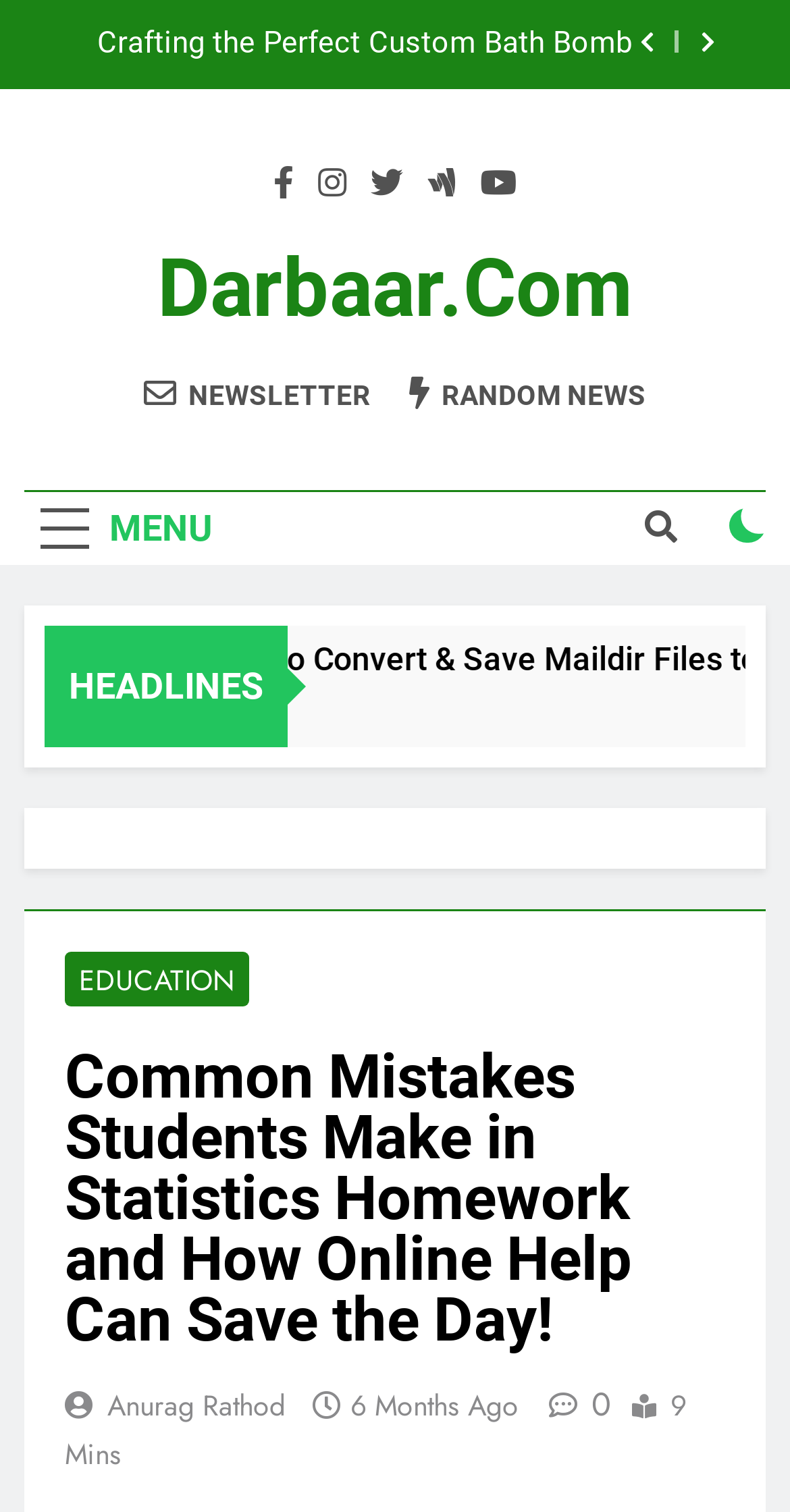Provide a brief response in the form of a single word or phrase:
What is the topic of the article?

Statistics homework